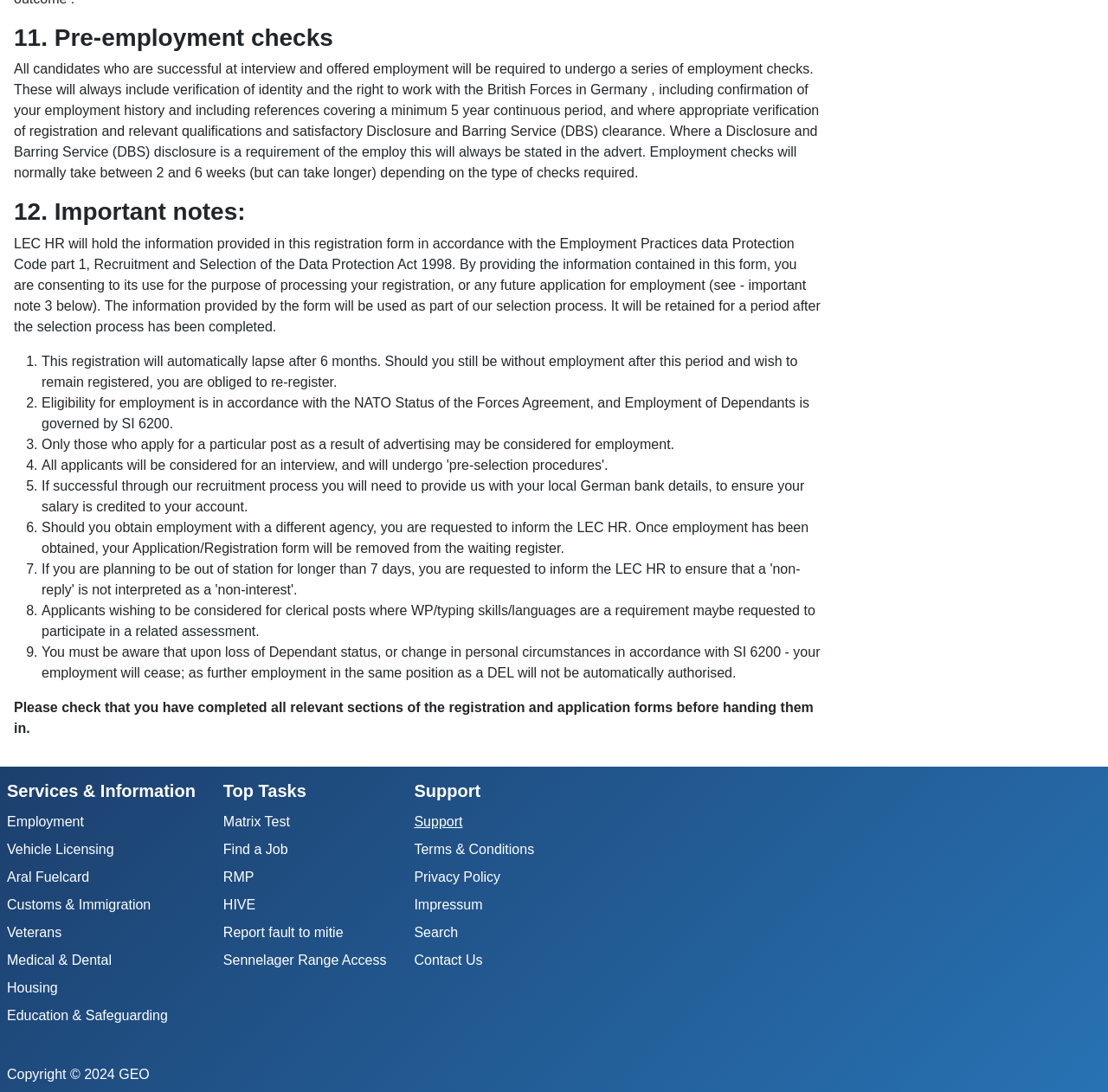Find the bounding box coordinates of the area that needs to be clicked in order to achieve the following instruction: "Click on 'Support'". The coordinates should be specified as four float numbers between 0 and 1, i.e., [left, top, right, bottom].

[0.374, 0.745, 0.418, 0.759]